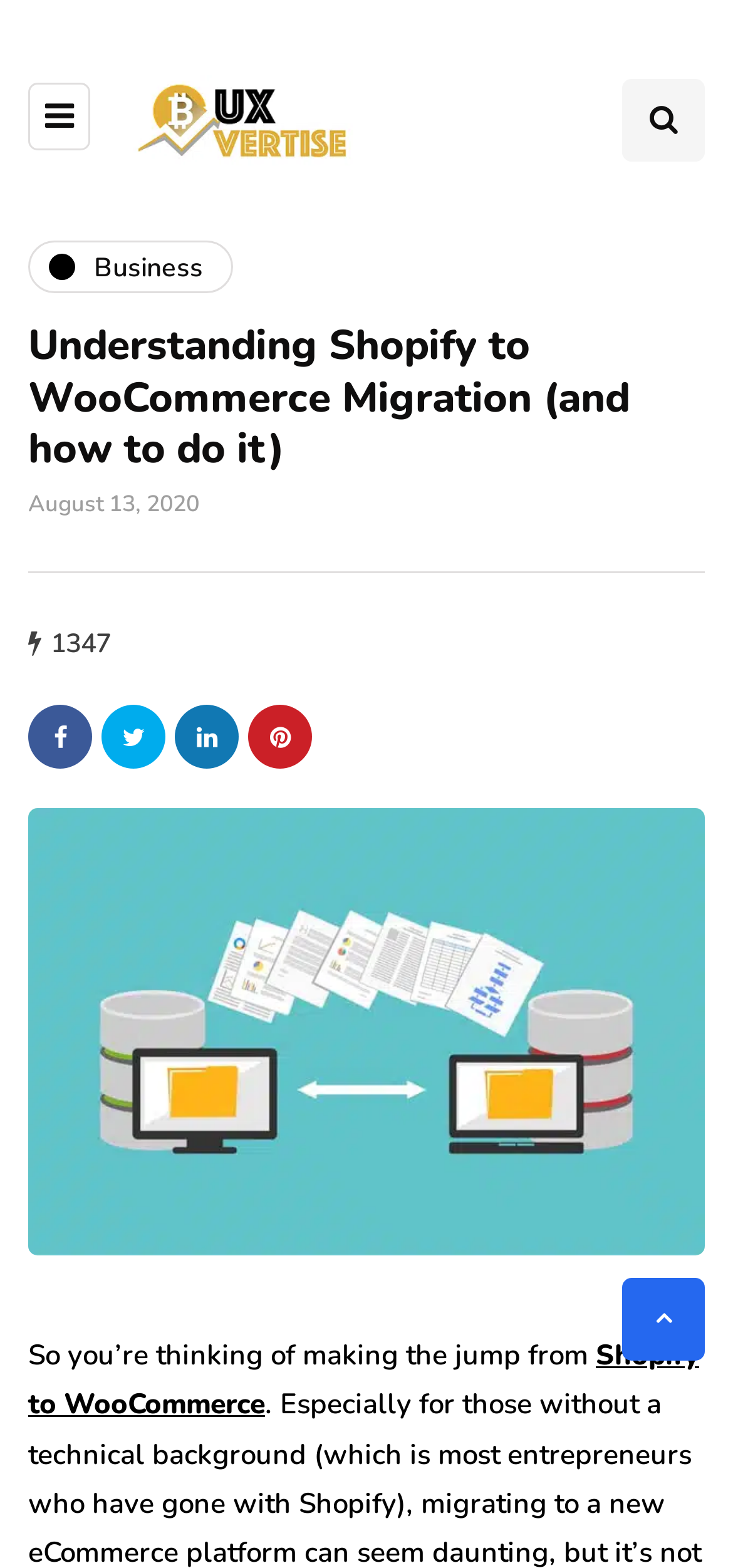Please analyze the image and give a detailed answer to the question:
How many social media links are there?

There are four social media links located at the top right corner of the webpage, represented by icons. They are Facebook, Twitter, LinkedIn, and Pinterest.